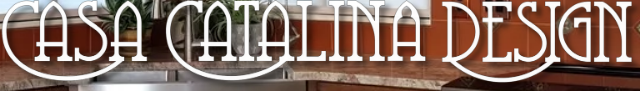What is the style of the kitchen environment?
Using the information from the image, answer the question thoroughly.

The caption describes the backdrop as revealing a refined kitchen environment, suggesting a sophisticated and elegant atmosphere.